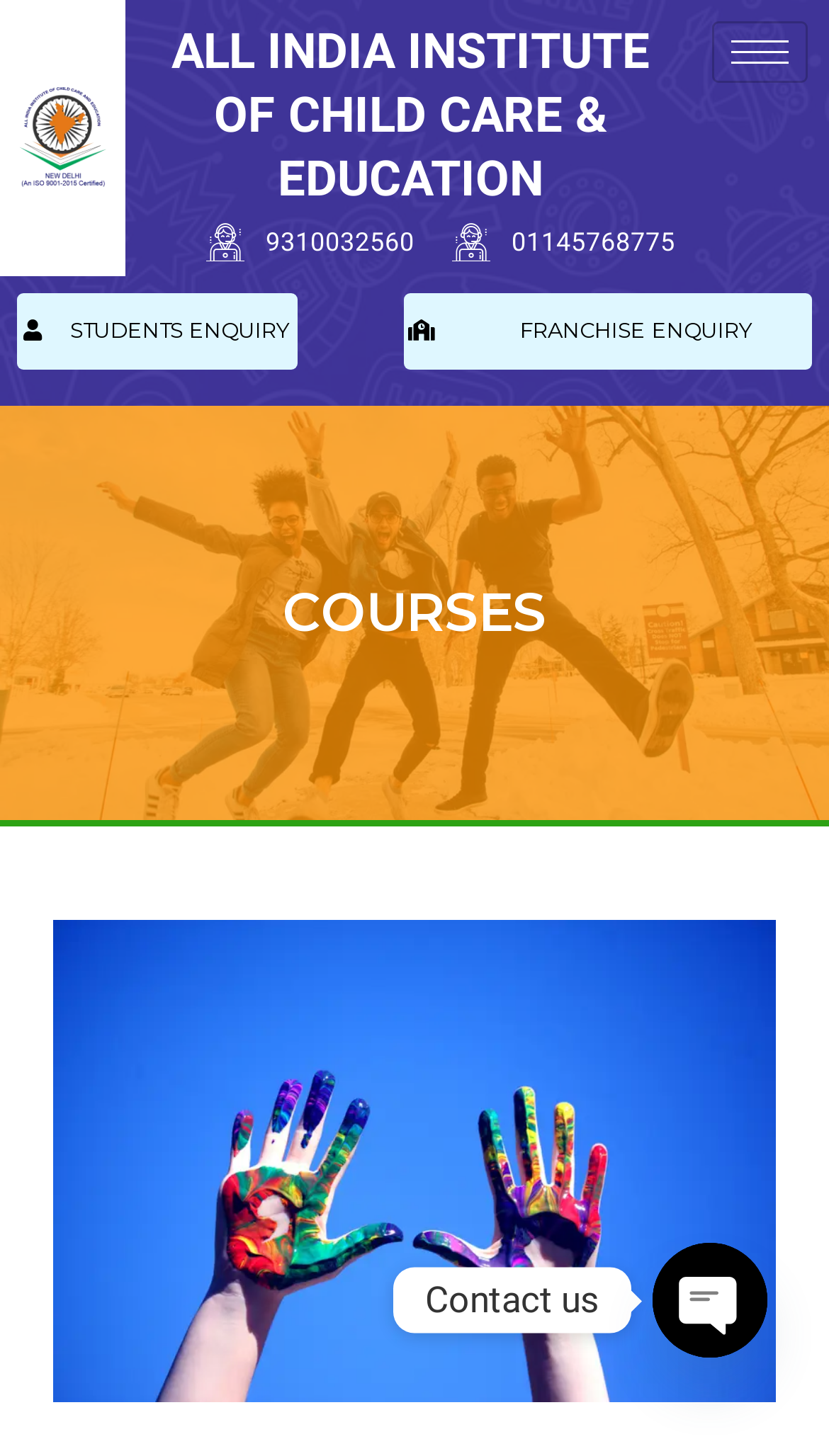Locate the bounding box of the UI element defined by this description: "01145768775". The coordinates should be given as four float numbers between 0 and 1, formatted as [left, top, right, bottom].

[0.534, 0.153, 0.814, 0.179]